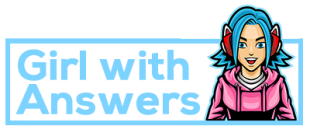What is the character wearing on her head?
Please provide a single word or phrase in response based on the screenshot.

Headphones